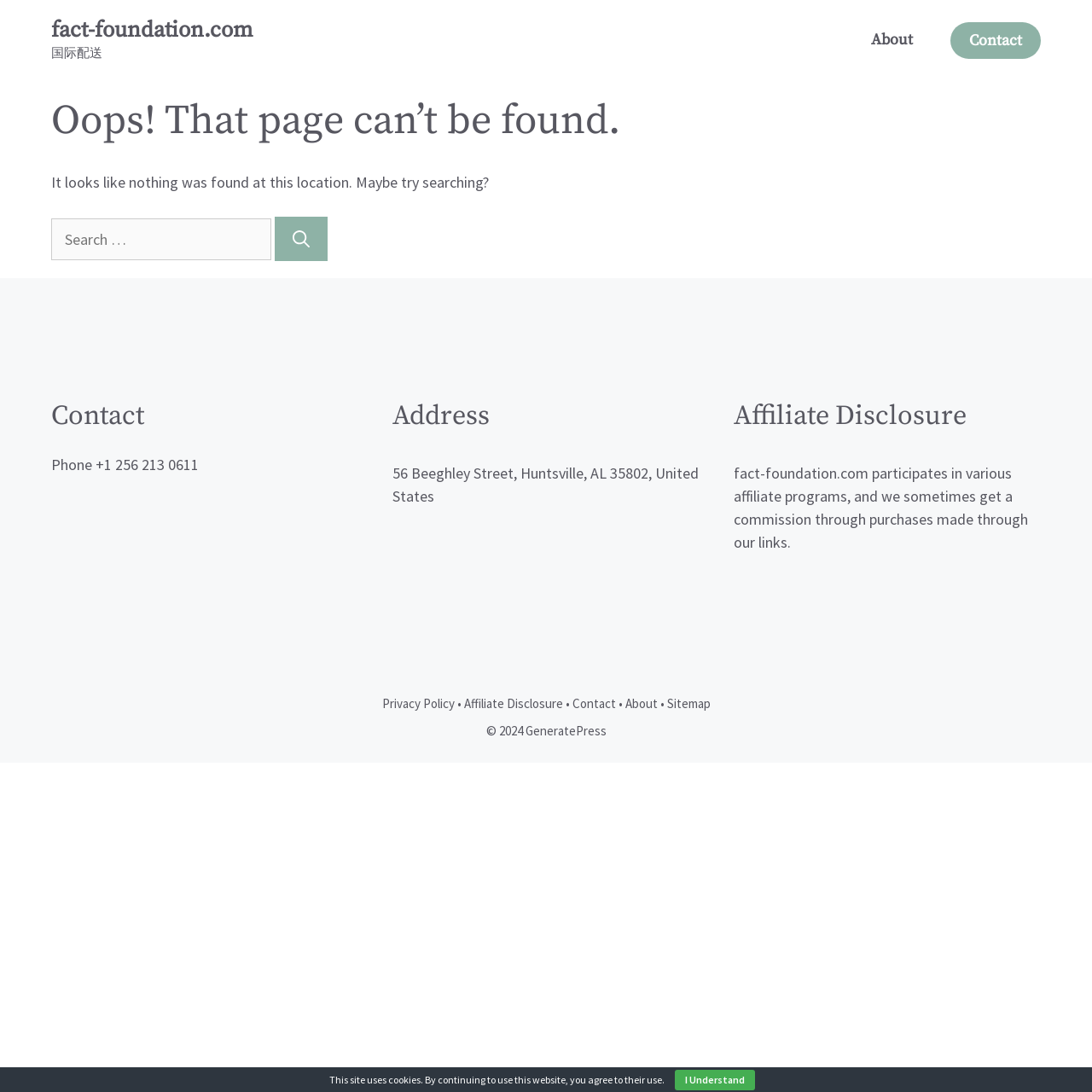Pinpoint the bounding box coordinates of the clickable element needed to complete the instruction: "Contact us". The coordinates should be provided as four float numbers between 0 and 1: [left, top, right, bottom].

[0.87, 0.021, 0.953, 0.054]